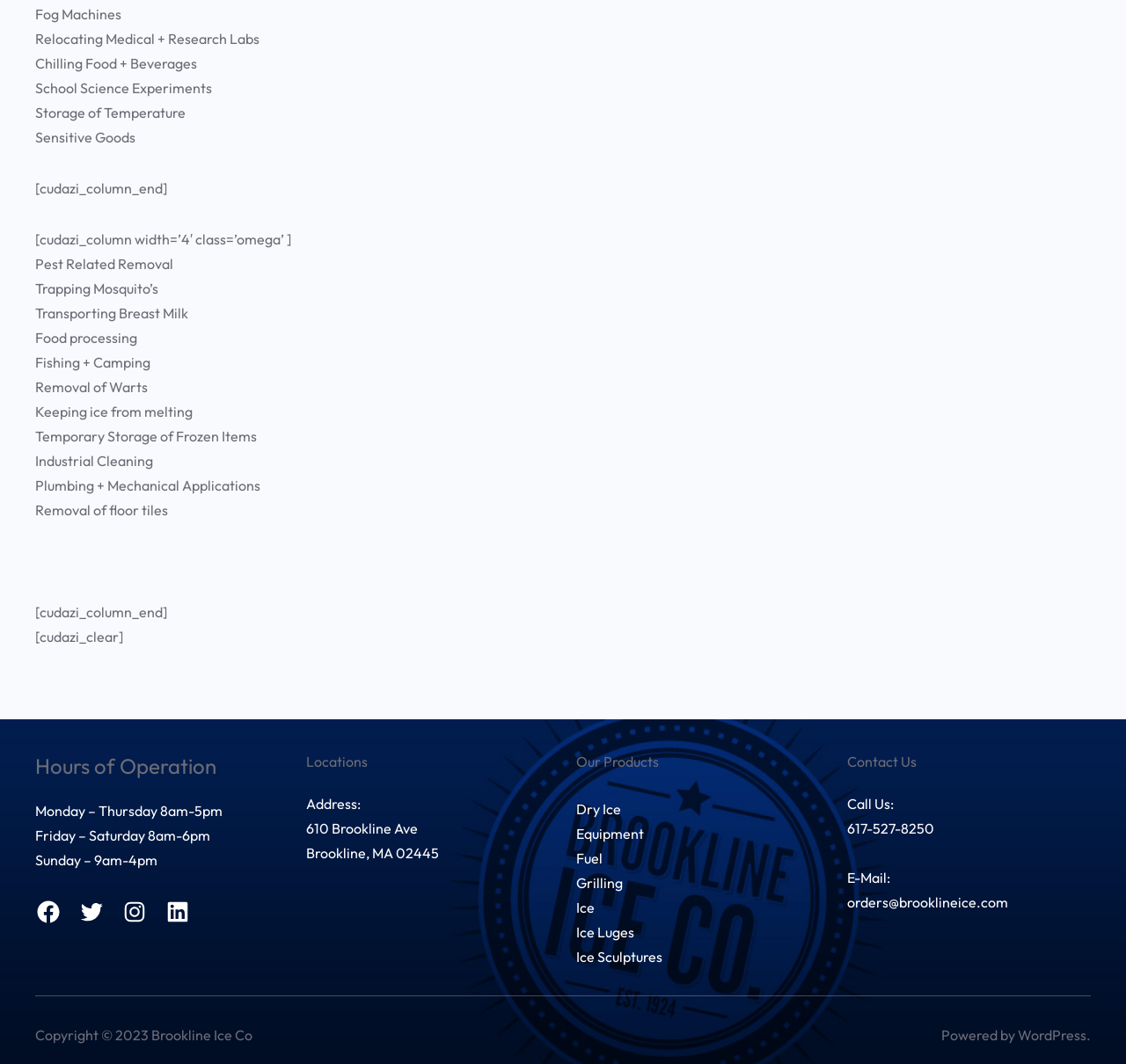Please find the bounding box coordinates of the element's region to be clicked to carry out this instruction: "Check the hours of operation".

[0.031, 0.709, 0.248, 0.731]